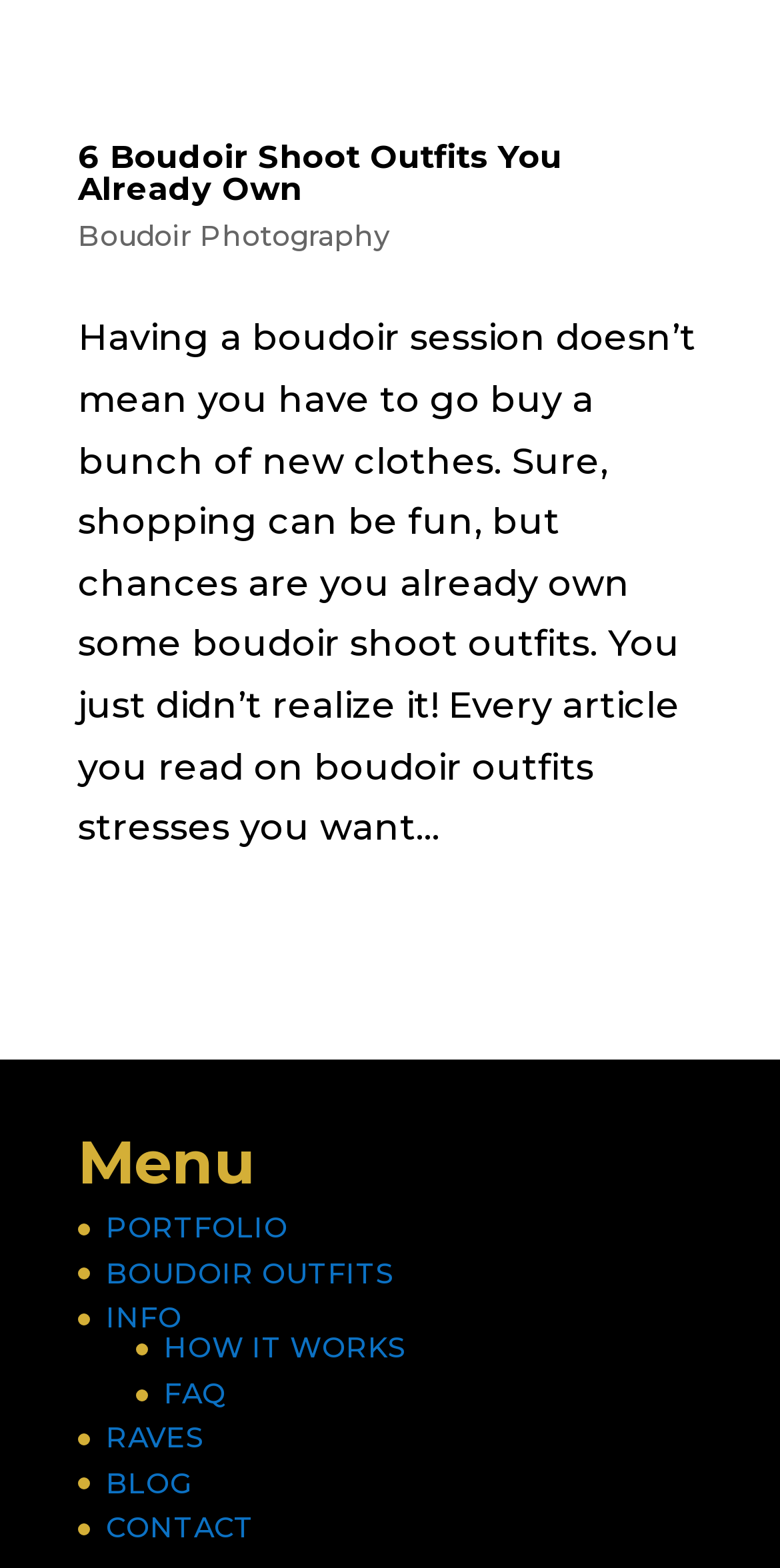Locate the bounding box coordinates of the element I should click to achieve the following instruction: "contact the photographer".

[0.136, 0.963, 0.326, 0.986]